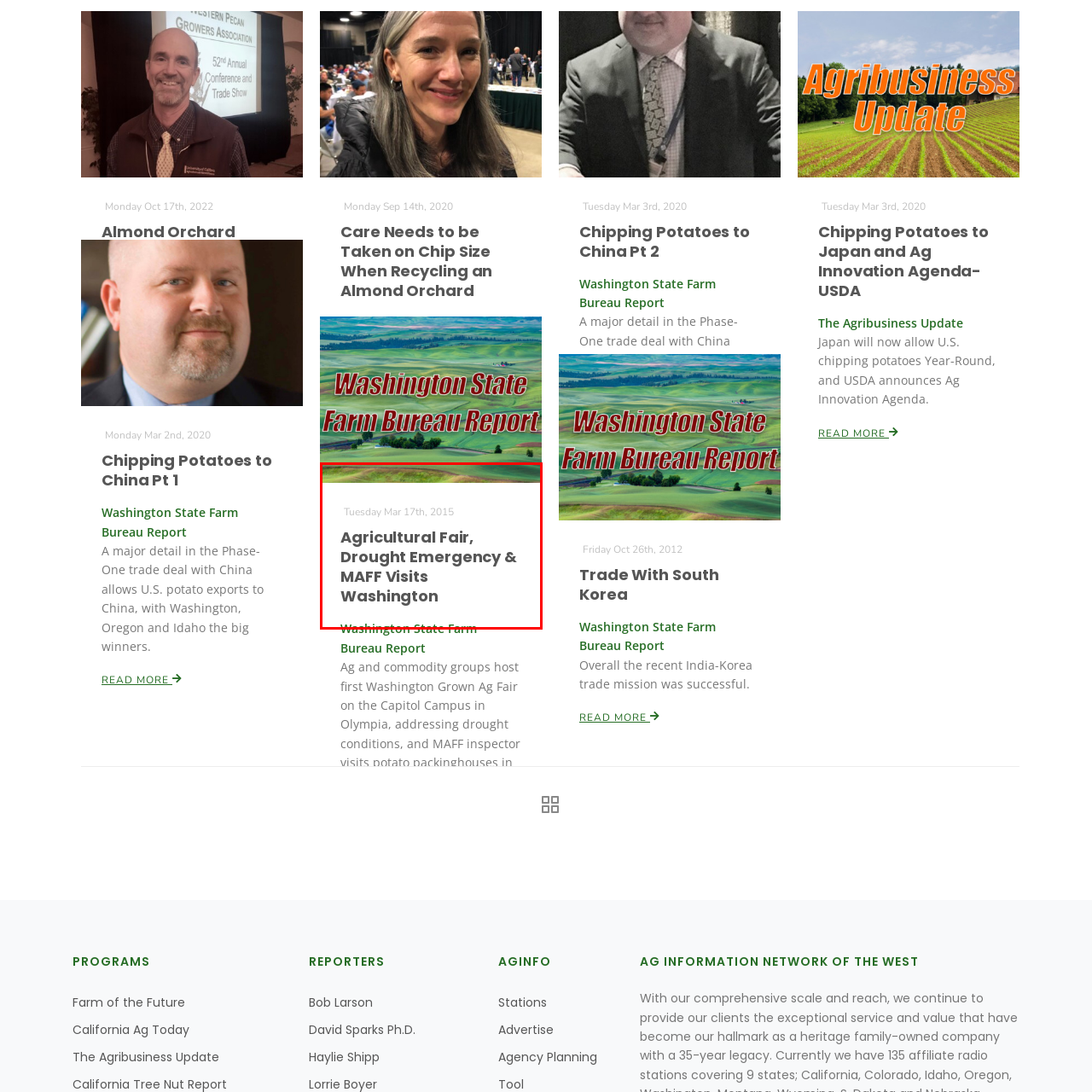Explain thoroughly what is happening in the image that is surrounded by the red box.

An image related to the event titled "Agricultural Fair, Drought Emergency & MAFF Visits Washington," which took place on Tuesday, March 17th, 2015. The image emphasizes agricultural themes and highlights the challenges faced due to drought conditions, showcasing the significance of the fair organized by ag and commodity groups. The report comes from the Washington State Farm Bureau, suggesting a focus on the impacts of environmental issues on agriculture and the involvement of international representatives in addressing these challenges.